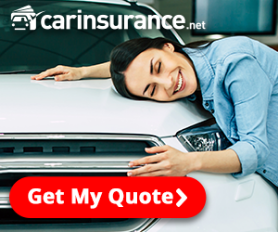Illustrate the image with a detailed caption.

The image features a cheerful woman embracing the hood of a white car, showcasing a sense of affection and satisfaction with her vehicle. The backdrop hints at an automotive or showroom environment, highlighting a modern, polished aesthetic. Overlaying this scene is a prominent call-to-action button in bright red, reading "Get My Quote," inviting viewers to engage with car insurance services. The branding at the top indicates the image is associated with carinsurance.net, suggesting a focus on automotive insurance solutions tailored to customers looking to secure their vehicles. This visual effectively combines relatable imagery with a clear promotional message, appealing to potential customers seeking insurance quotes.